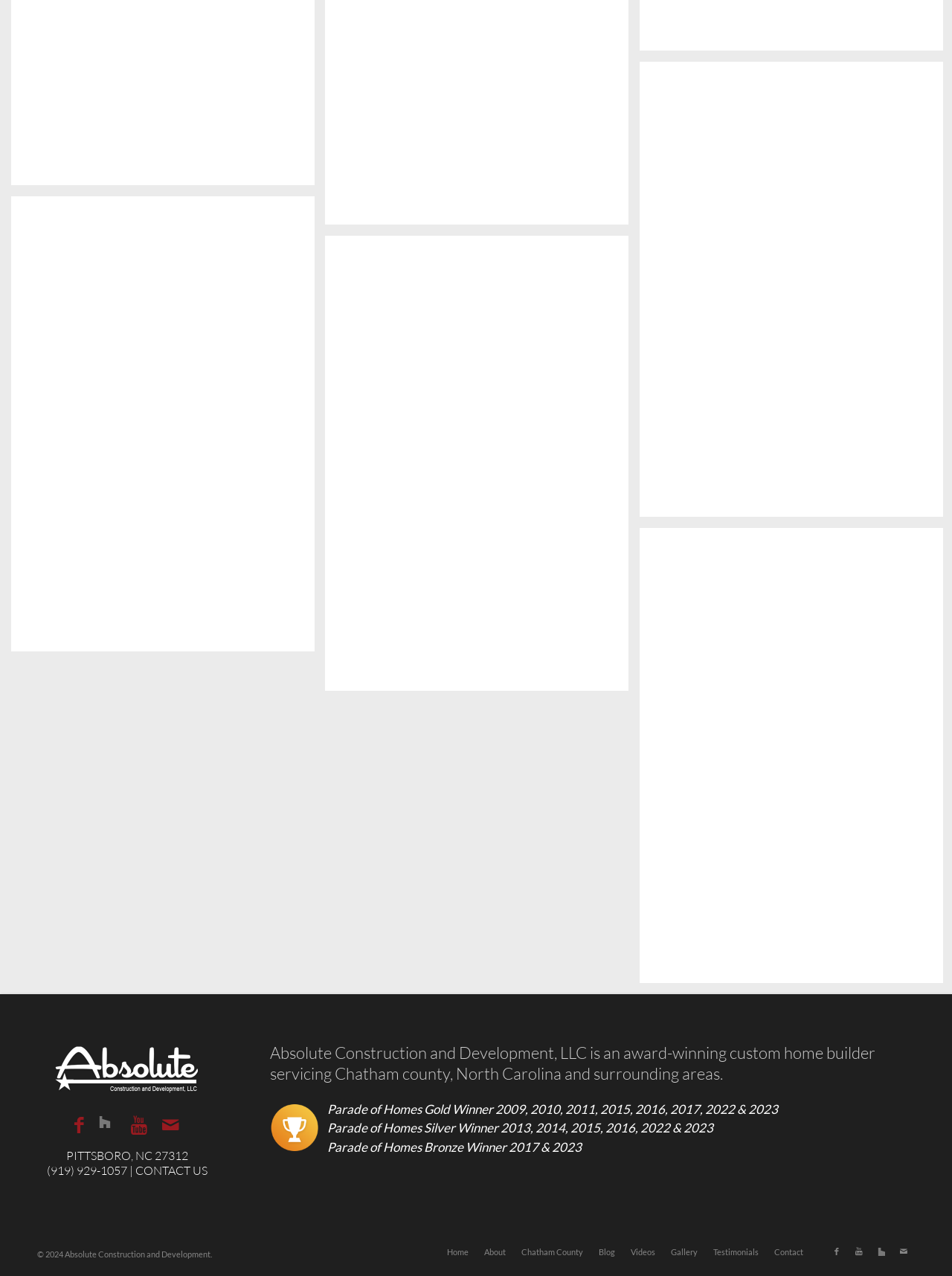How many awards are listed?
Using the picture, provide a one-word or short phrase answer.

8